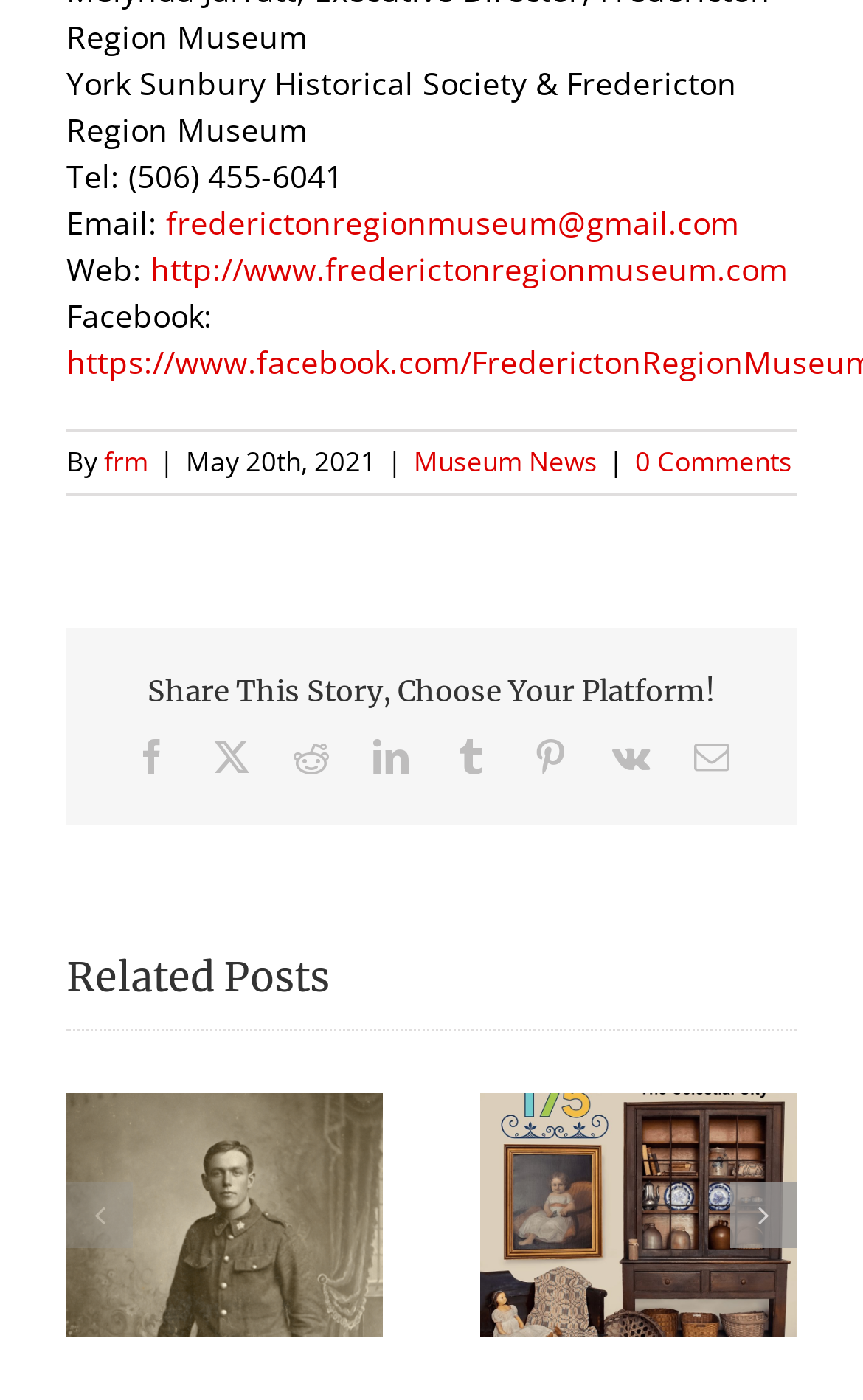Determine the bounding box coordinates for the clickable element to execute this instruction: "Send an email to the museum". Provide the coordinates as four float numbers between 0 and 1, i.e., [left, top, right, bottom].

[0.192, 0.144, 0.856, 0.174]